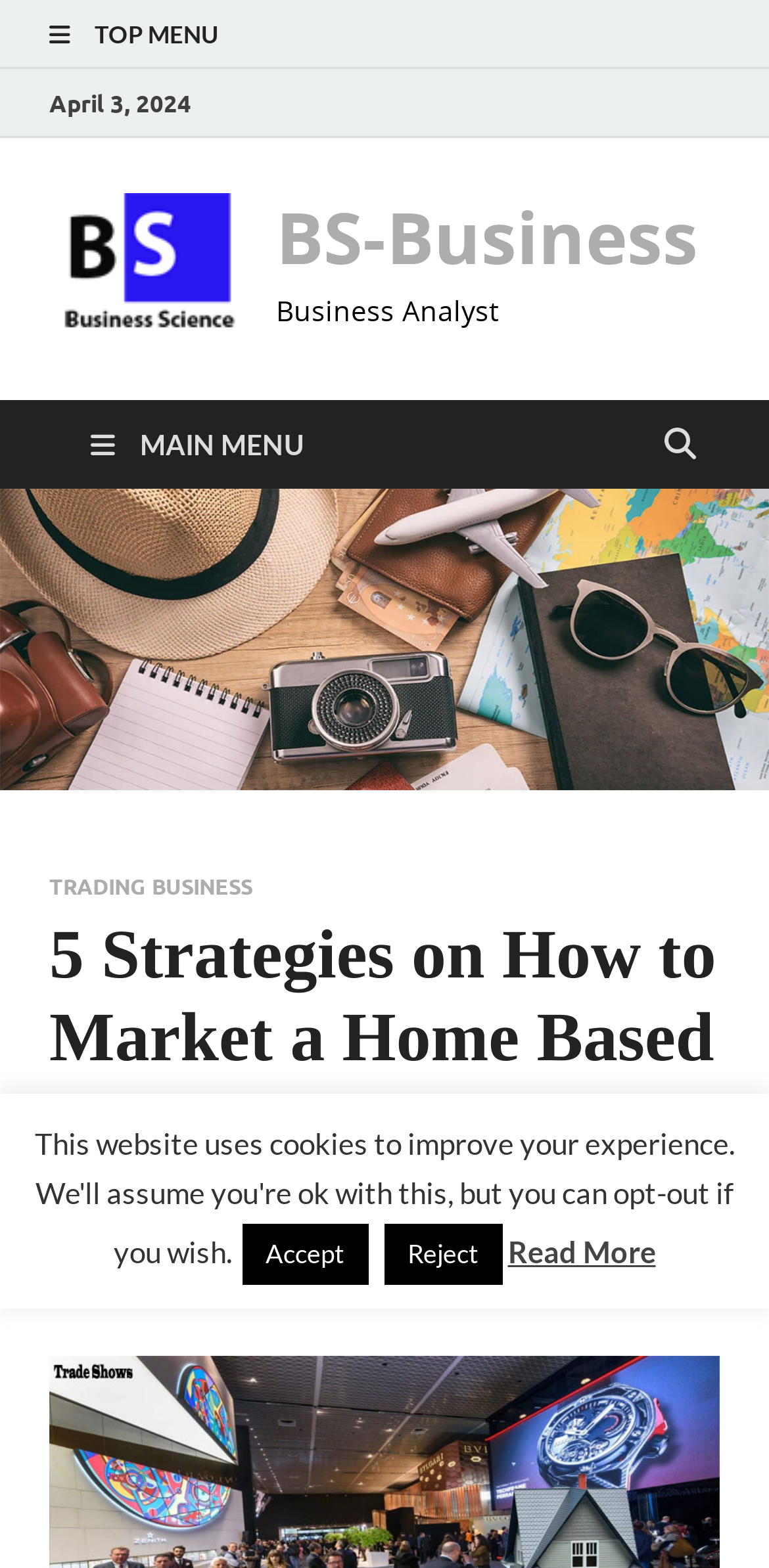Please identify the bounding box coordinates of the region to click in order to complete the task: "explore trading business". The coordinates must be four float numbers between 0 and 1, specified as [left, top, right, bottom].

[0.064, 0.556, 0.328, 0.574]